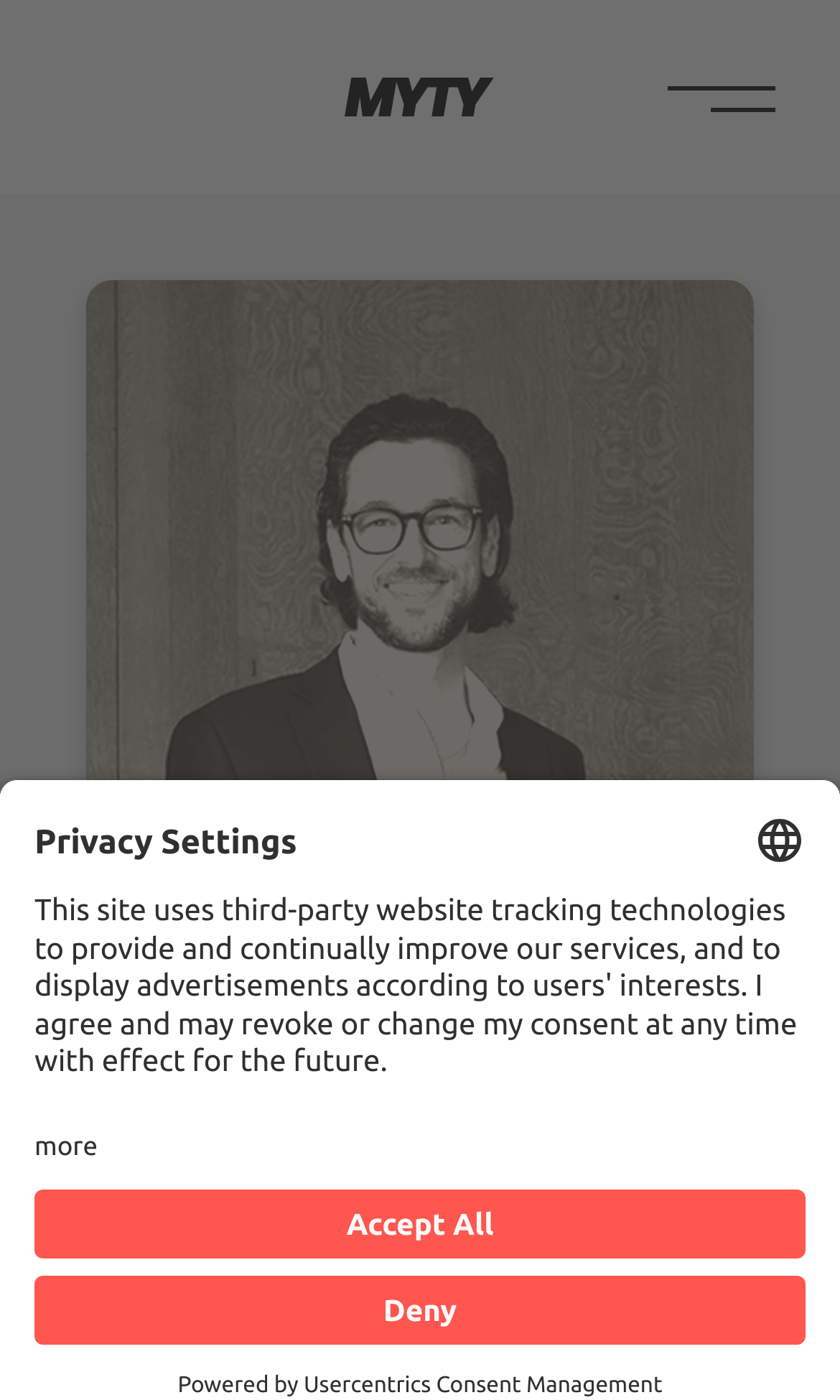Using the element description: "aria-describedby="language-tooltip-id" aria-label="Select language"", determine the bounding box coordinates for the specified UI element. The coordinates should be four float numbers between 0 and 1, [left, top, right, bottom].

[0.897, 0.582, 0.959, 0.619]